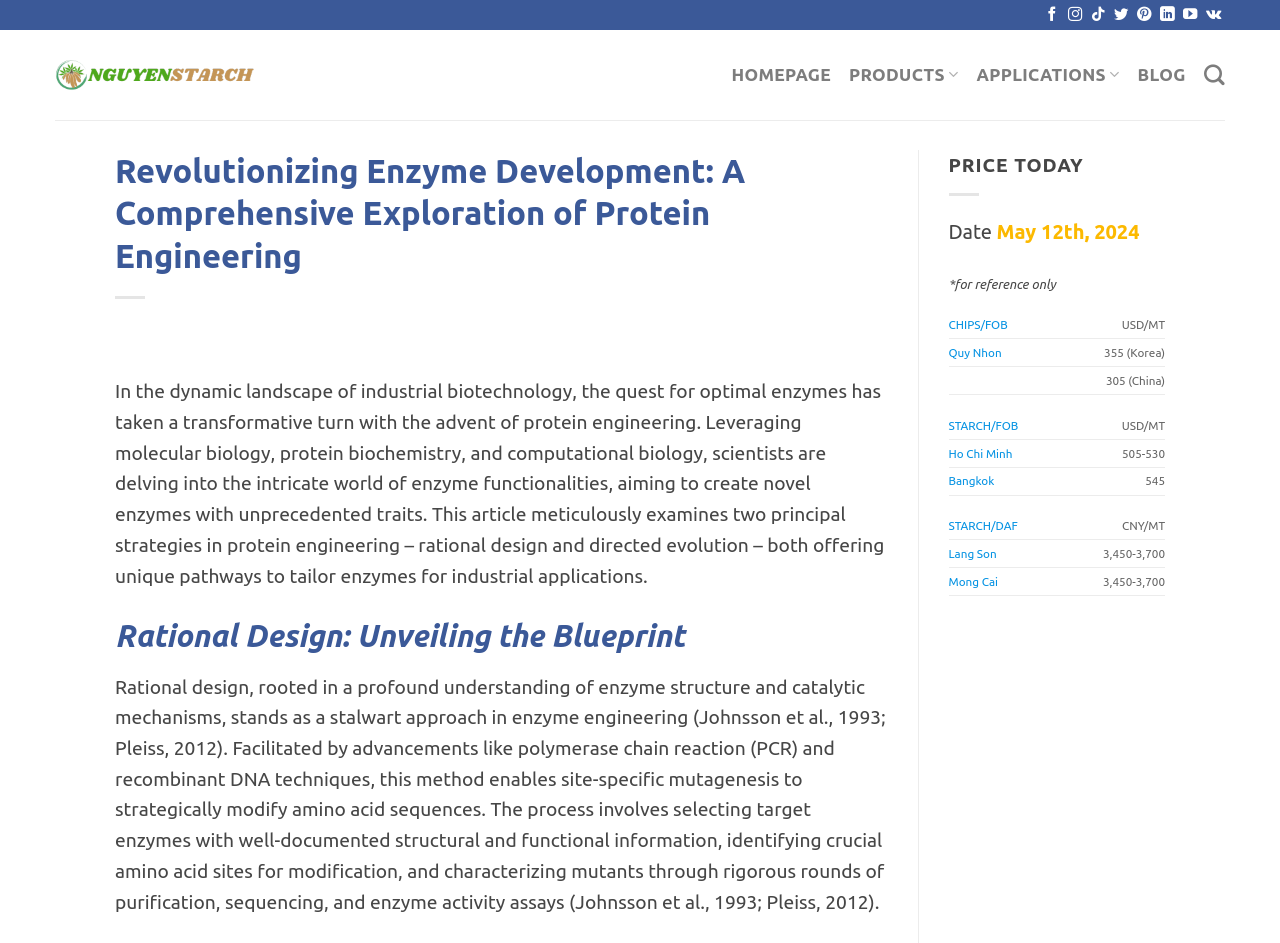Offer a comprehensive description of the webpage’s content and structure.

This webpage is about "Revolutionizing Enzyme Development: A Comprehensive Exploration of Protein Engineering" by NguyenStarch. At the top, there are social media links to follow NguyenStarch on various platforms, including Facebook, Instagram, TikTok, Twitter, Pinterest, LinkedIn, YouTube, and VKontakte. Below these links, there is a logo and a link to the homepage, as well as navigation links to "PRODUCTS", "APPLICATIONS", "BLOG", and "Search".

The main content of the webpage is divided into sections. The first section has a heading "Revolutionizing Enzyme Development: A Comprehensive Exploration of Protein Engineering" and a brief introduction to protein engineering in industrial biotechnology. This is followed by a section titled "Rational Design: Unveiling the Blueprint", which discusses the rational design approach in enzyme engineering.

On the right side of the page, there is a section with the title "PRICE TODAY" and a date "May 12th, 2024". Below this, there are three tables displaying prices for different products, including CHIPS/FOB, STARCH/FOB, and STARCH/DAF, with corresponding prices in USD/MT and CNY/MT. Each table has rows with locations such as Quy Nhon, Ho Chi Minh, Bangkok, Lang Son, and Mong Cai.

Throughout the webpage, there are no images, but there are figures that appear to be tables or charts displaying data. The overall layout is organized, with clear headings and concise text, making it easy to navigate and understand the content.